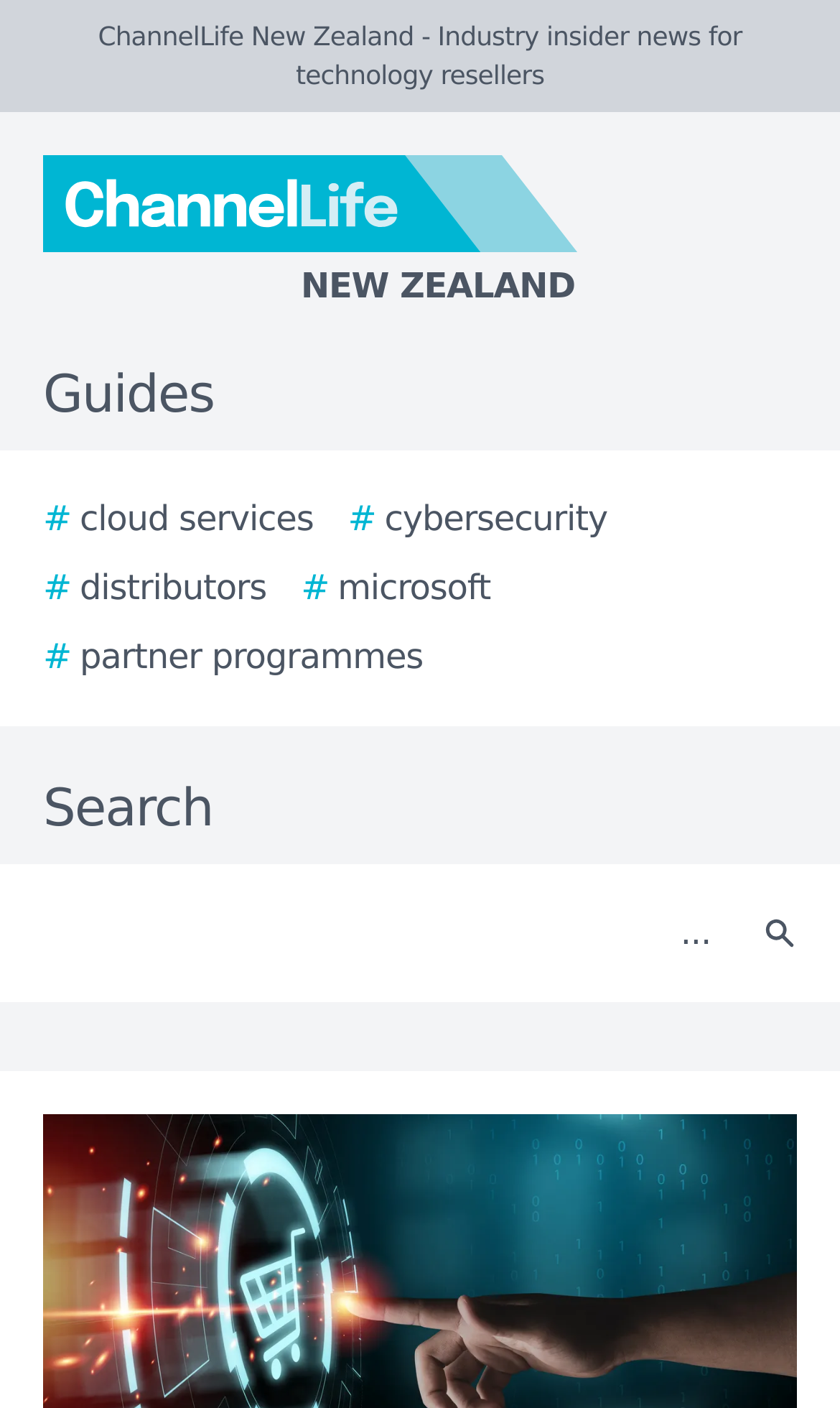Using the format (top-left x, top-left y, bottom-right x, bottom-right y), provide the bounding box coordinates for the described UI element. All values should be floating point numbers between 0 and 1: aria-label="Search"

[0.877, 0.626, 0.979, 0.699]